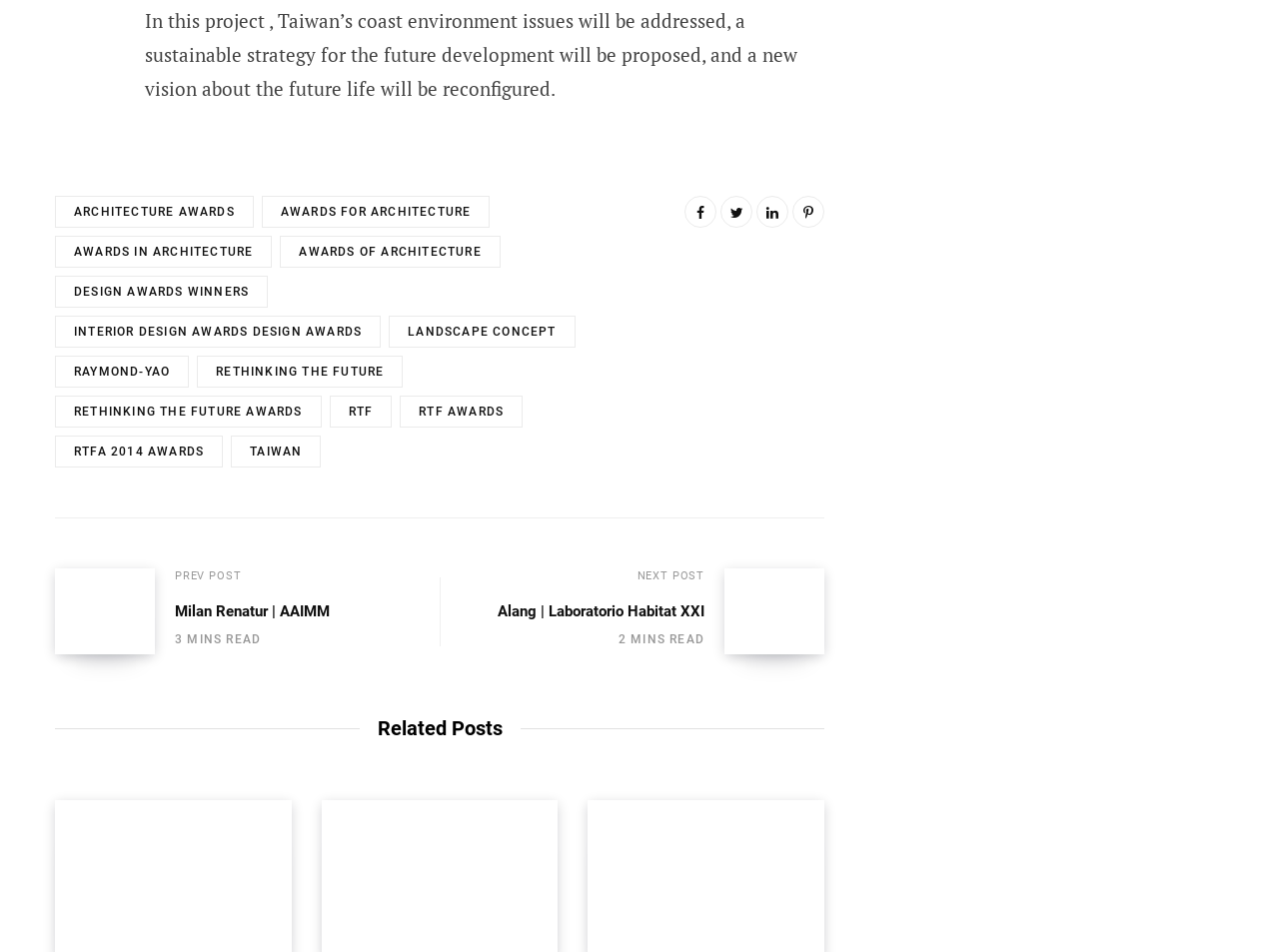Identify the bounding box of the UI element that matches this description: "parent_node: NEXT POST".

[0.566, 0.598, 0.645, 0.688]